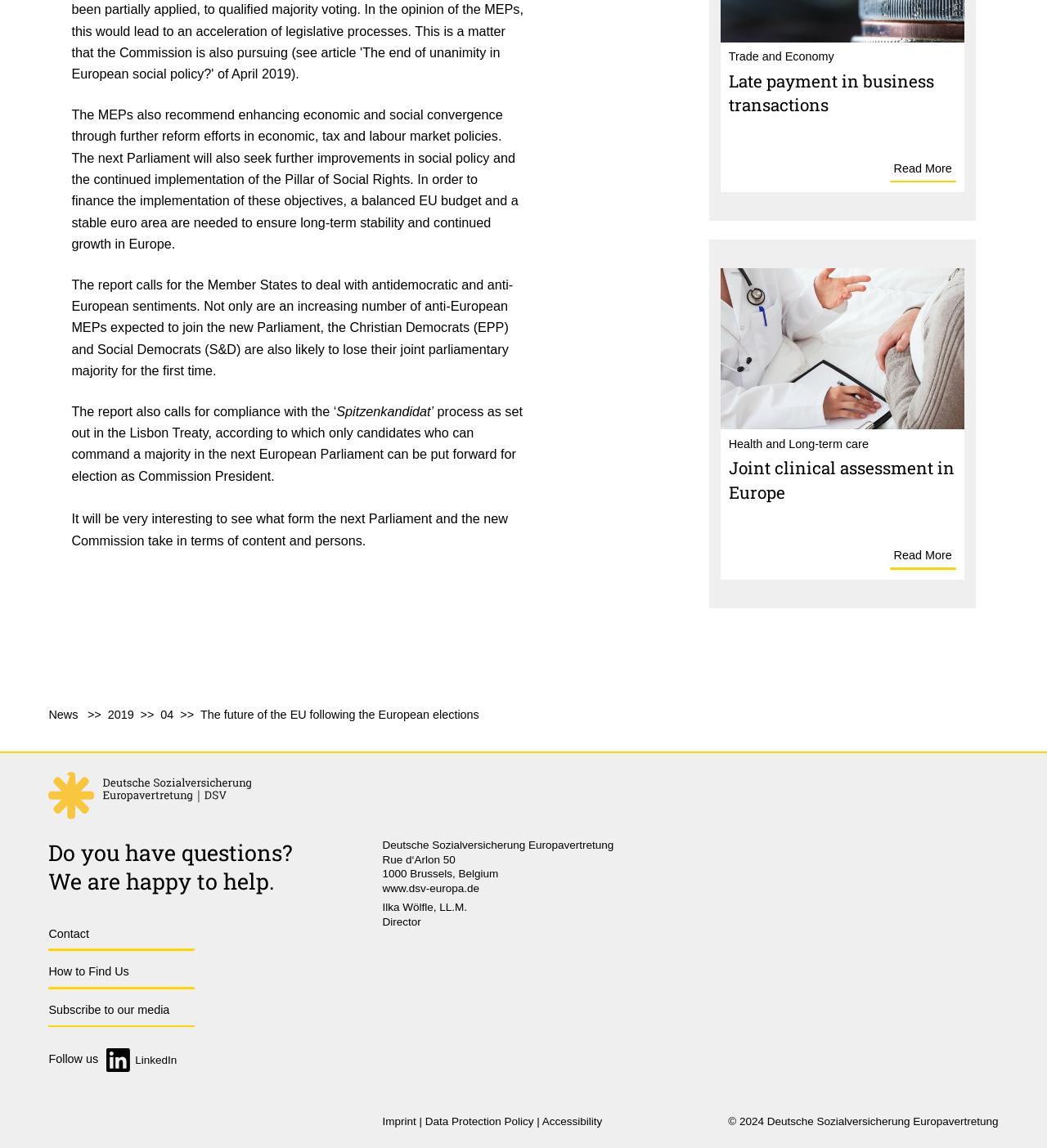Please give a short response to the question using one word or a phrase:
Who is the director of the organization?

Ilka Wölfle, LL.M.